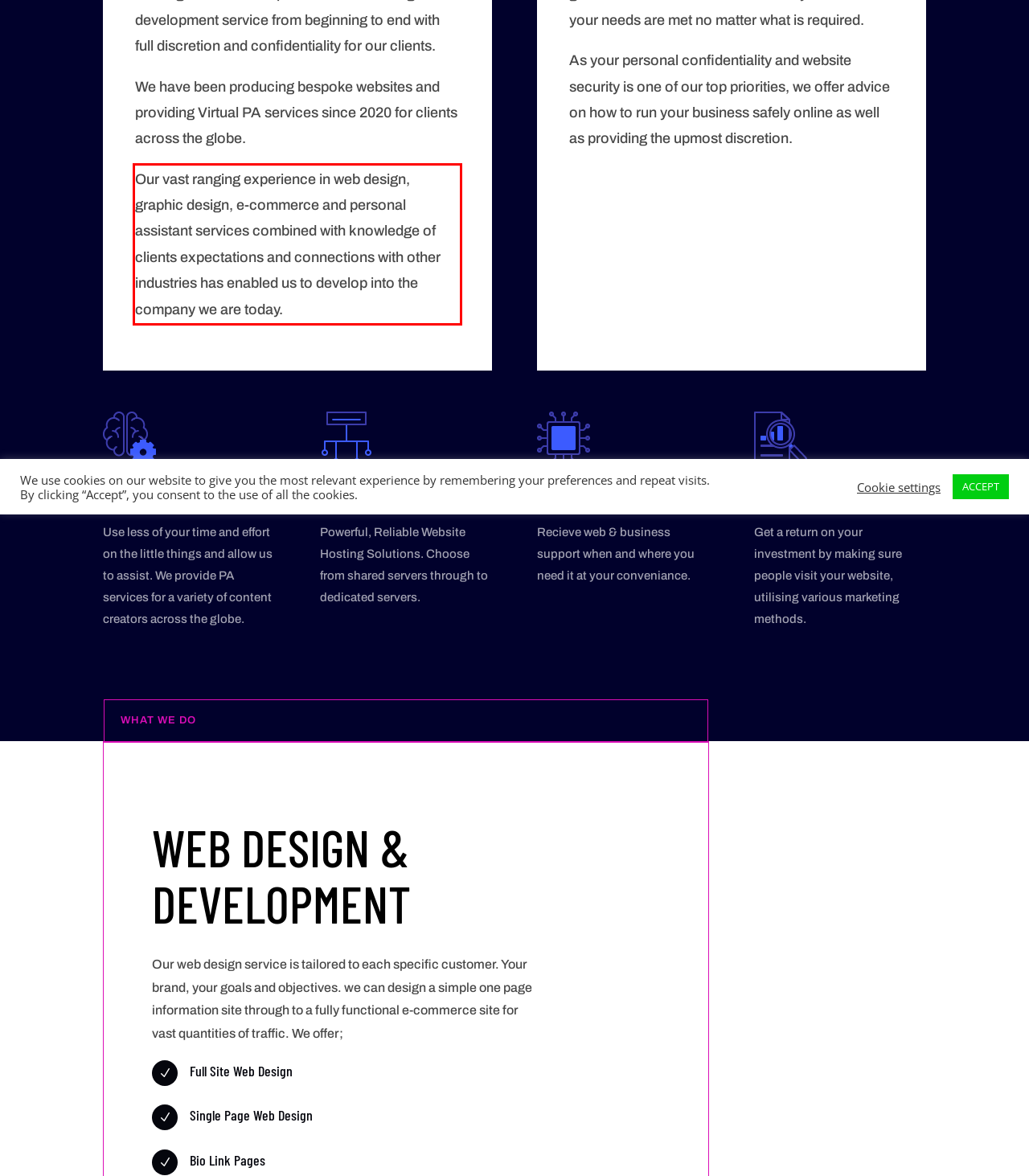Examine the screenshot of the webpage, locate the red bounding box, and generate the text contained within it.

Our vast ranging experience in web design, graphic design, e-commerce and personal assistant services combined with knowledge of clients expectations and connections with other industries has enabled us to develop into the company we are today.